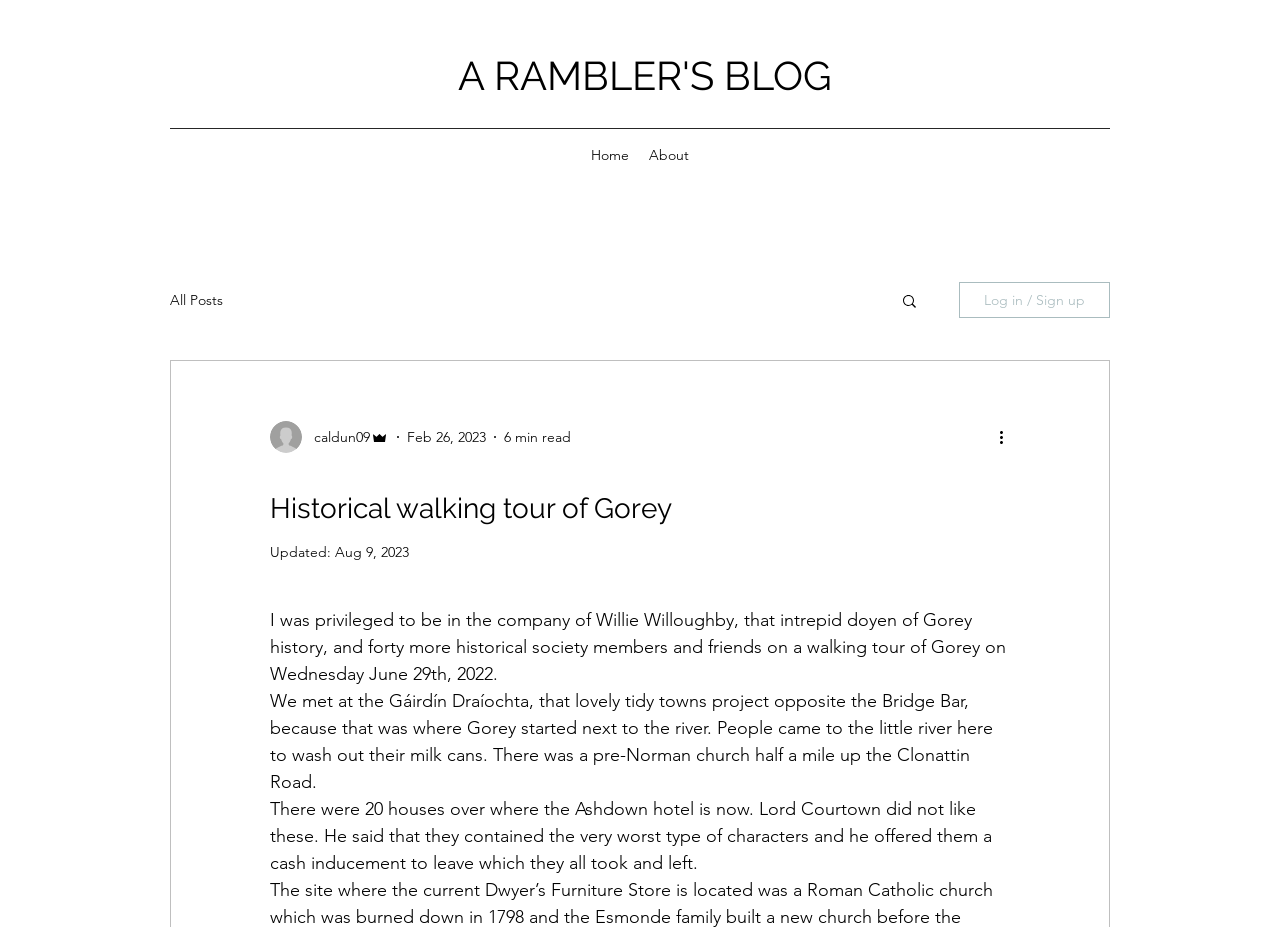Identify the bounding box of the HTML element described here: "All Posts". Provide the coordinates as four float numbers between 0 and 1: [left, top, right, bottom].

[0.133, 0.314, 0.174, 0.333]